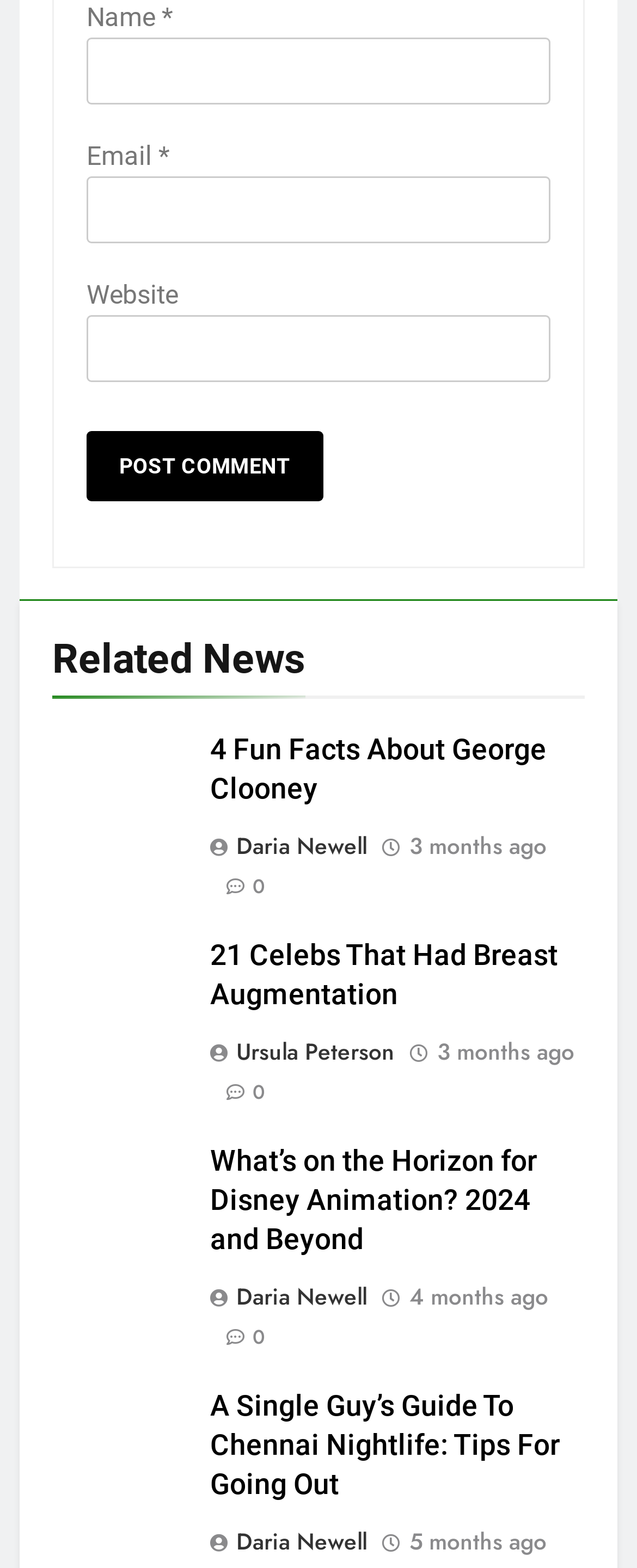Respond to the following query with just one word or a short phrase: 
What is the purpose of the textbox with label 'Name *'?

To input name